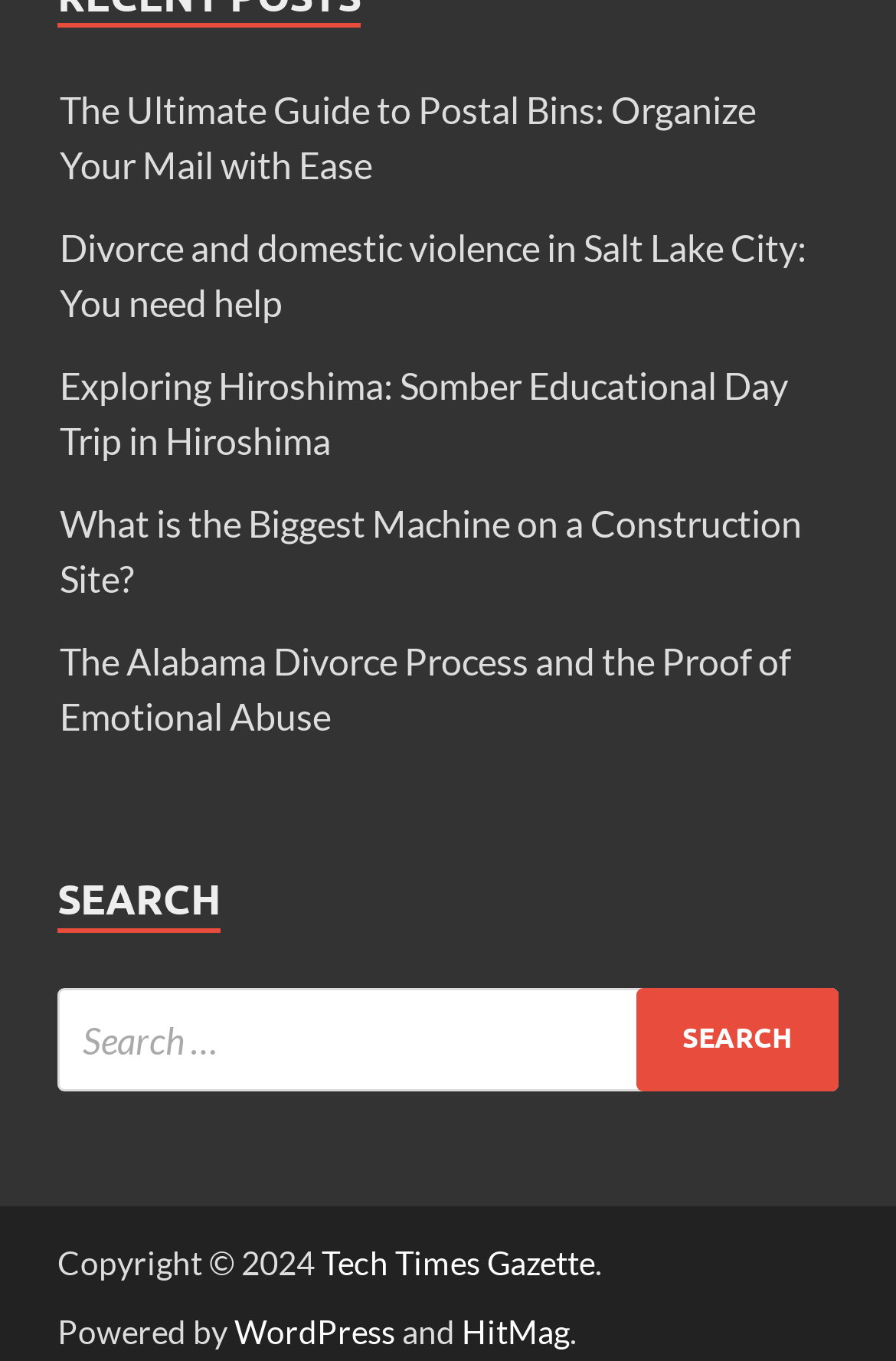Provide the bounding box coordinates of the area you need to click to execute the following instruction: "Explore the article about Hiroshima".

[0.067, 0.267, 0.879, 0.34]